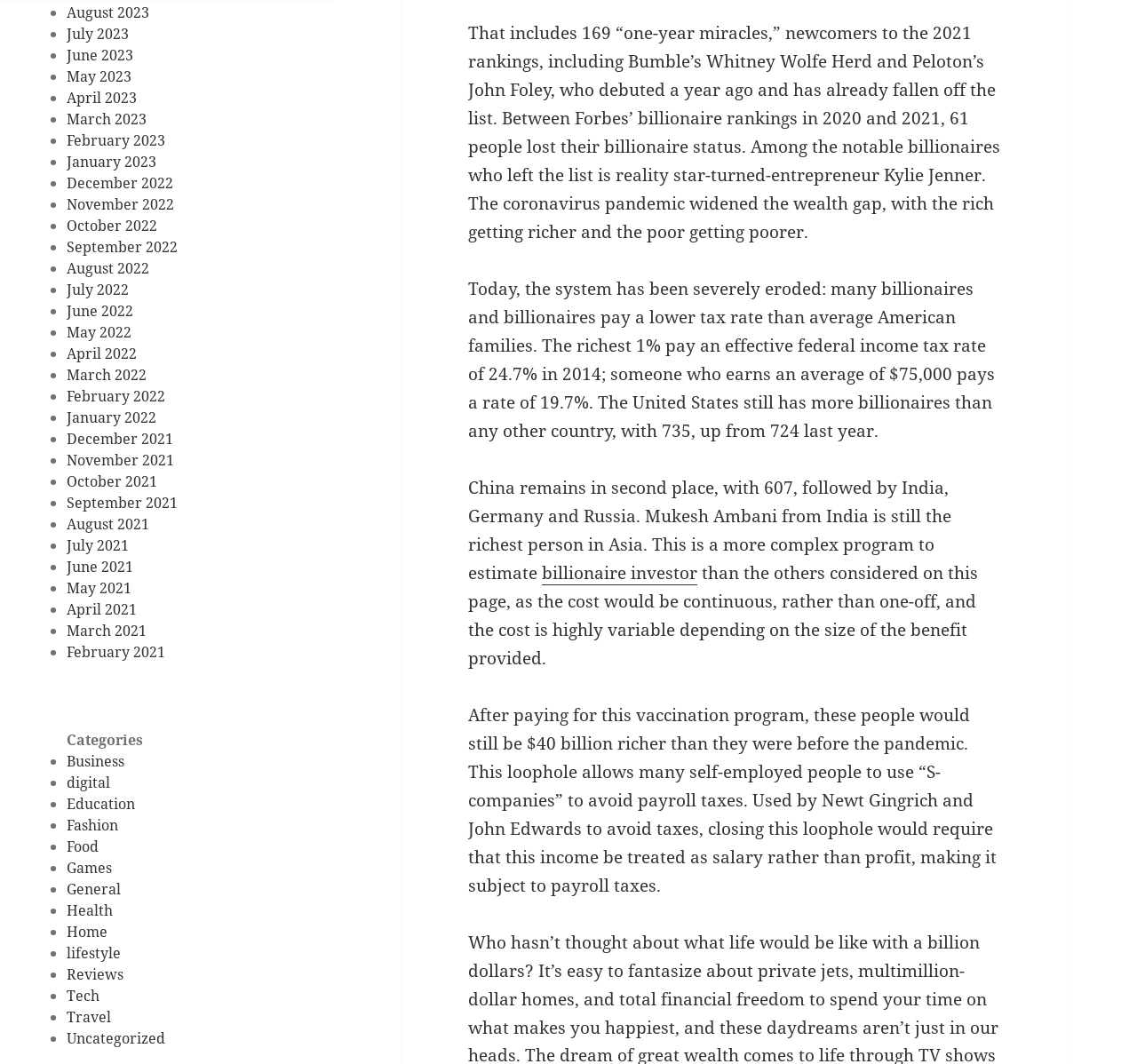Based on the visual content of the image, answer the question thoroughly: What is the latest month listed on the webpage?

I can see a list of links on the webpage, each representing a month, and the latest one is 'August 2023'.